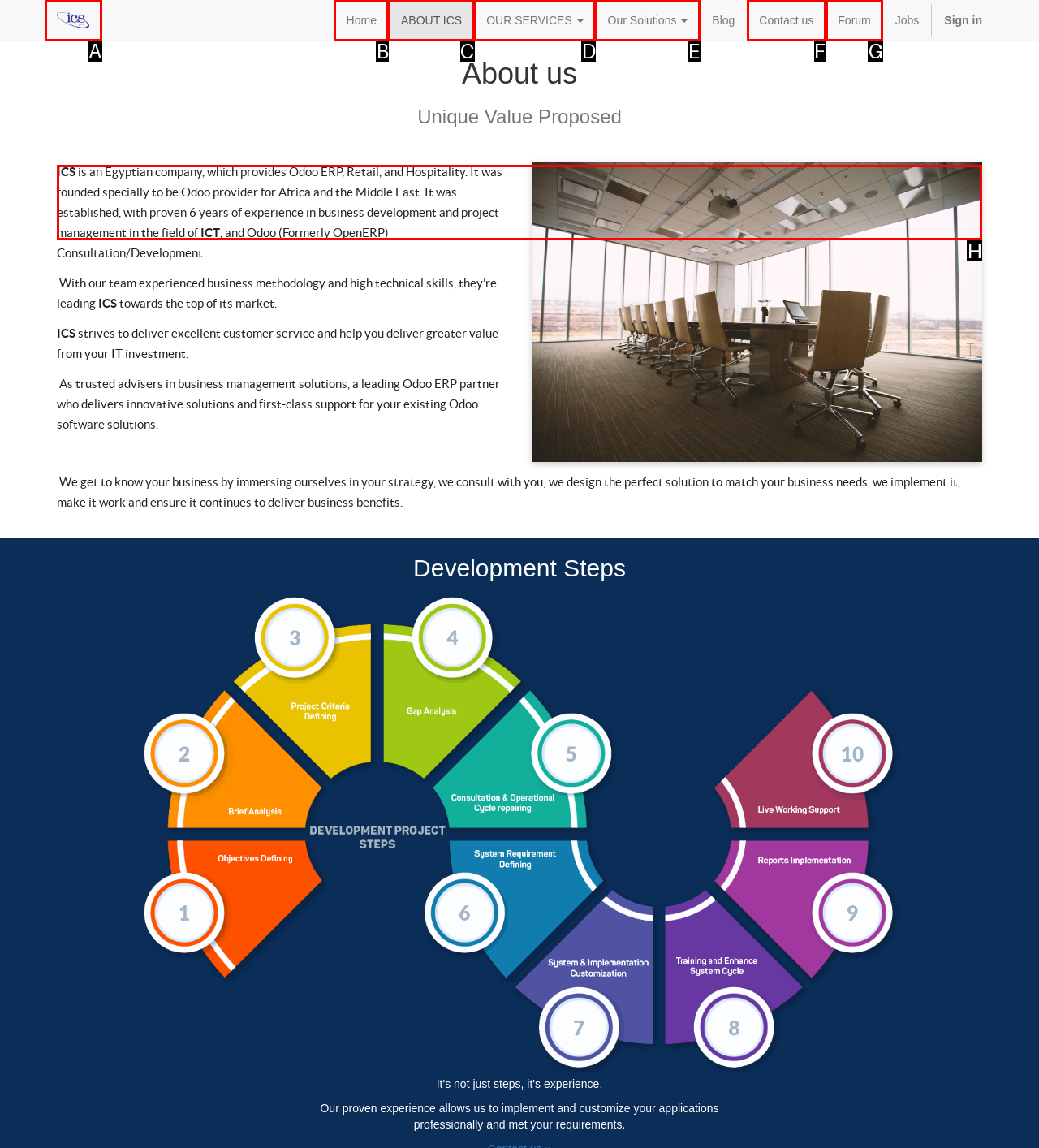Indicate which HTML element you need to click to complete the task: Read more about ICS. Provide the letter of the selected option directly.

H